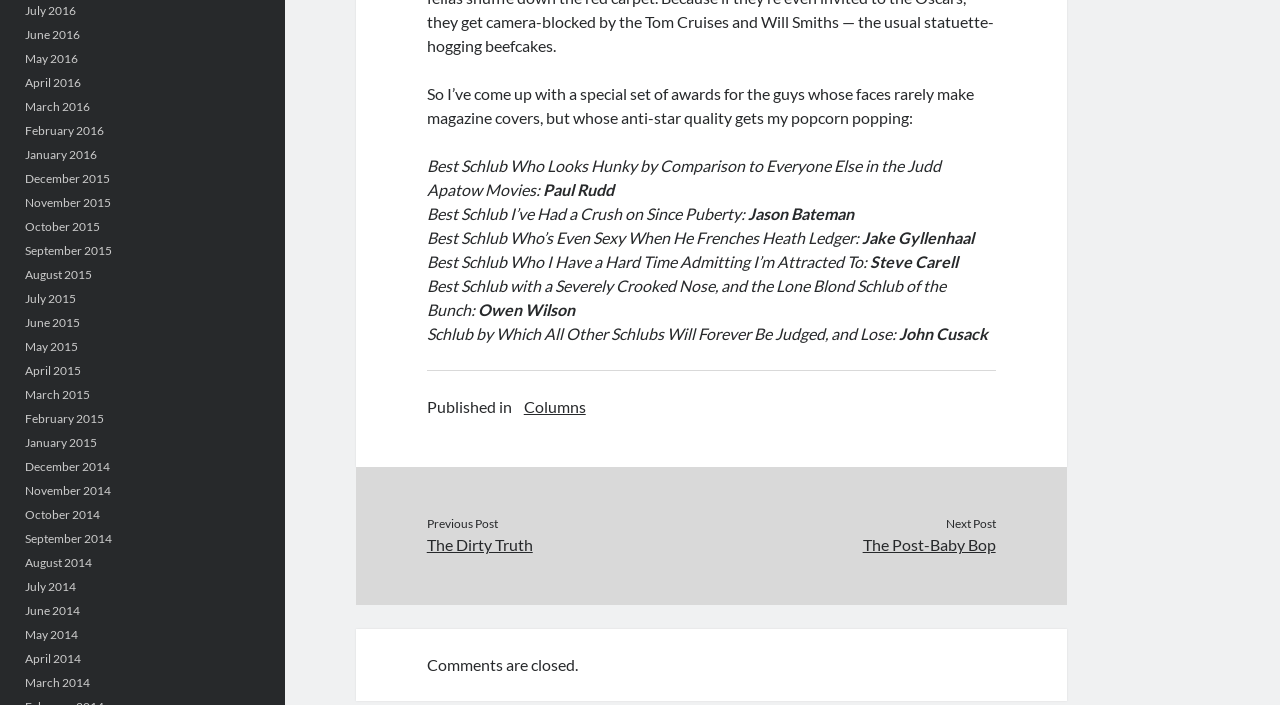Identify and provide the bounding box coordinates of the UI element described: "The Post-Baby Bop". The coordinates should be formatted as [left, top, right, bottom], with each number being a float between 0 and 1.

[0.556, 0.756, 0.778, 0.79]